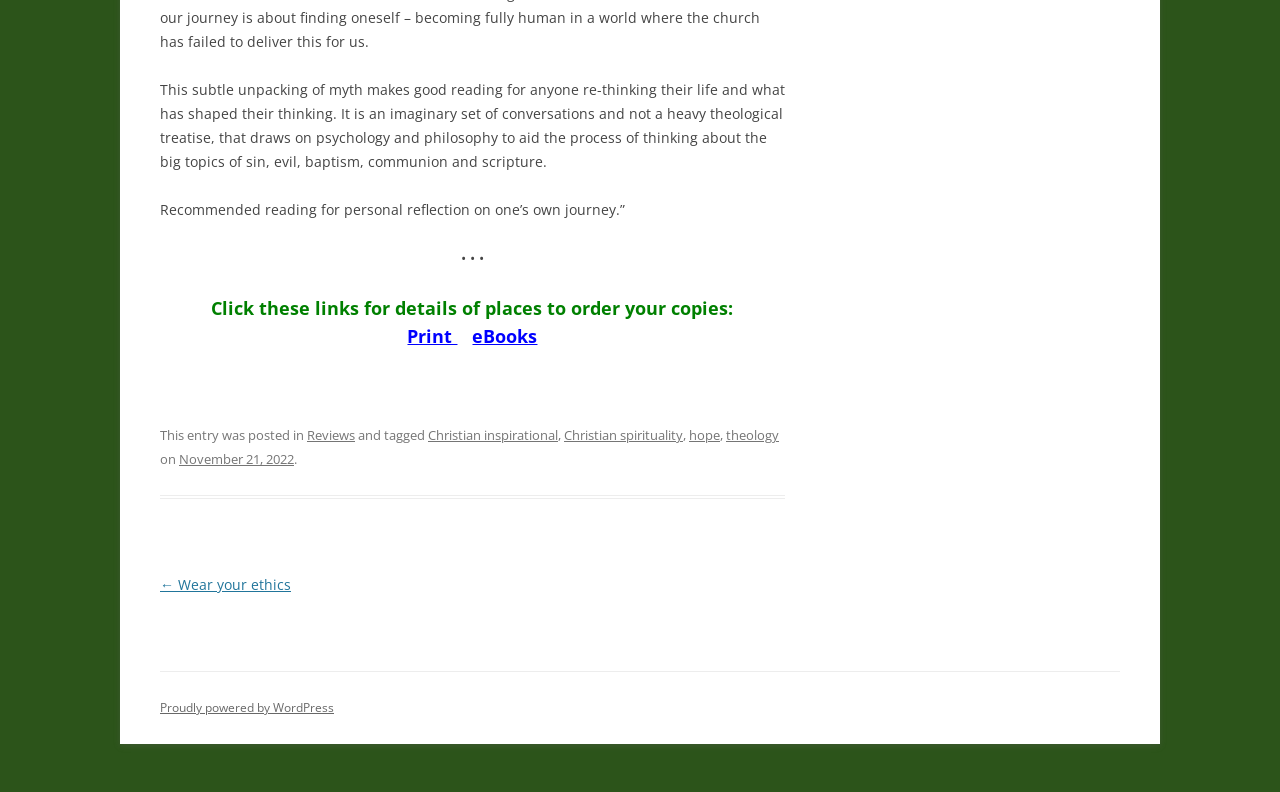Identify the bounding box coordinates of the region that should be clicked to execute the following instruction: "Enter email".

None